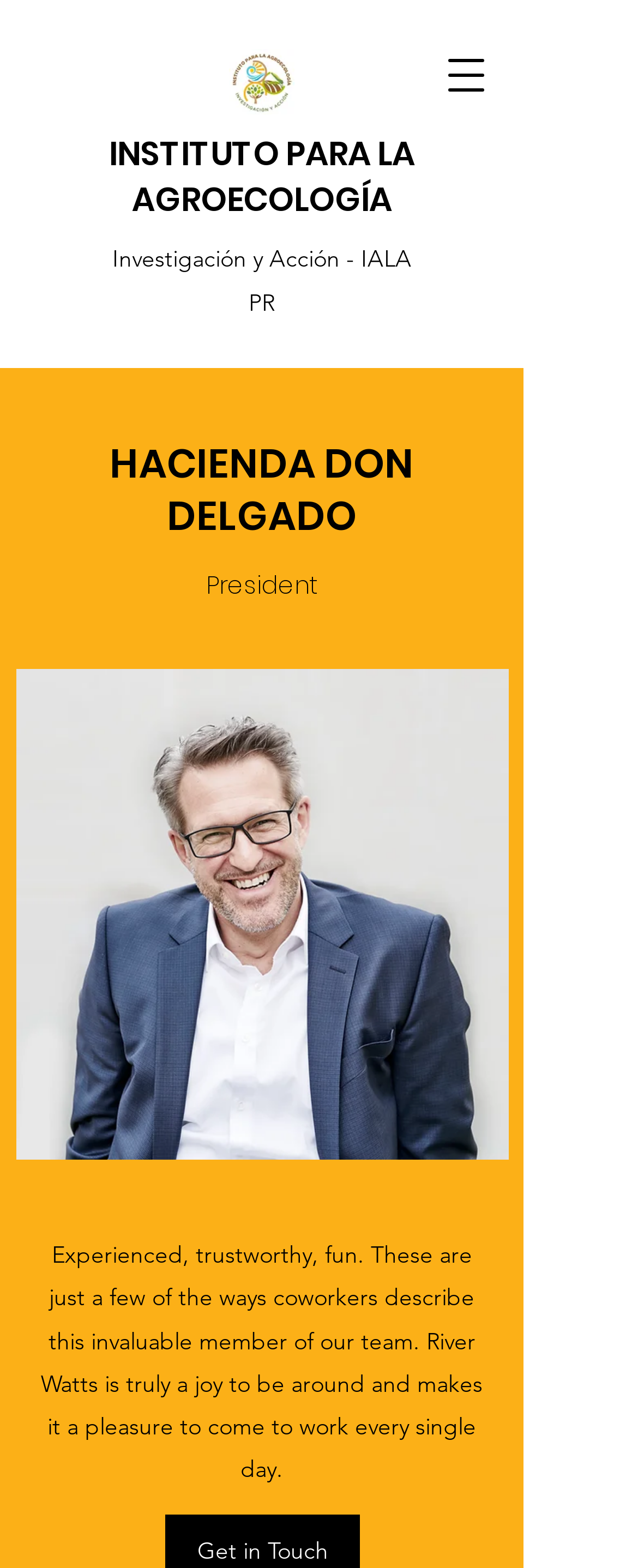What is the name of the institute mentioned on the webpage?
From the image, respond with a single word or phrase.

IALA